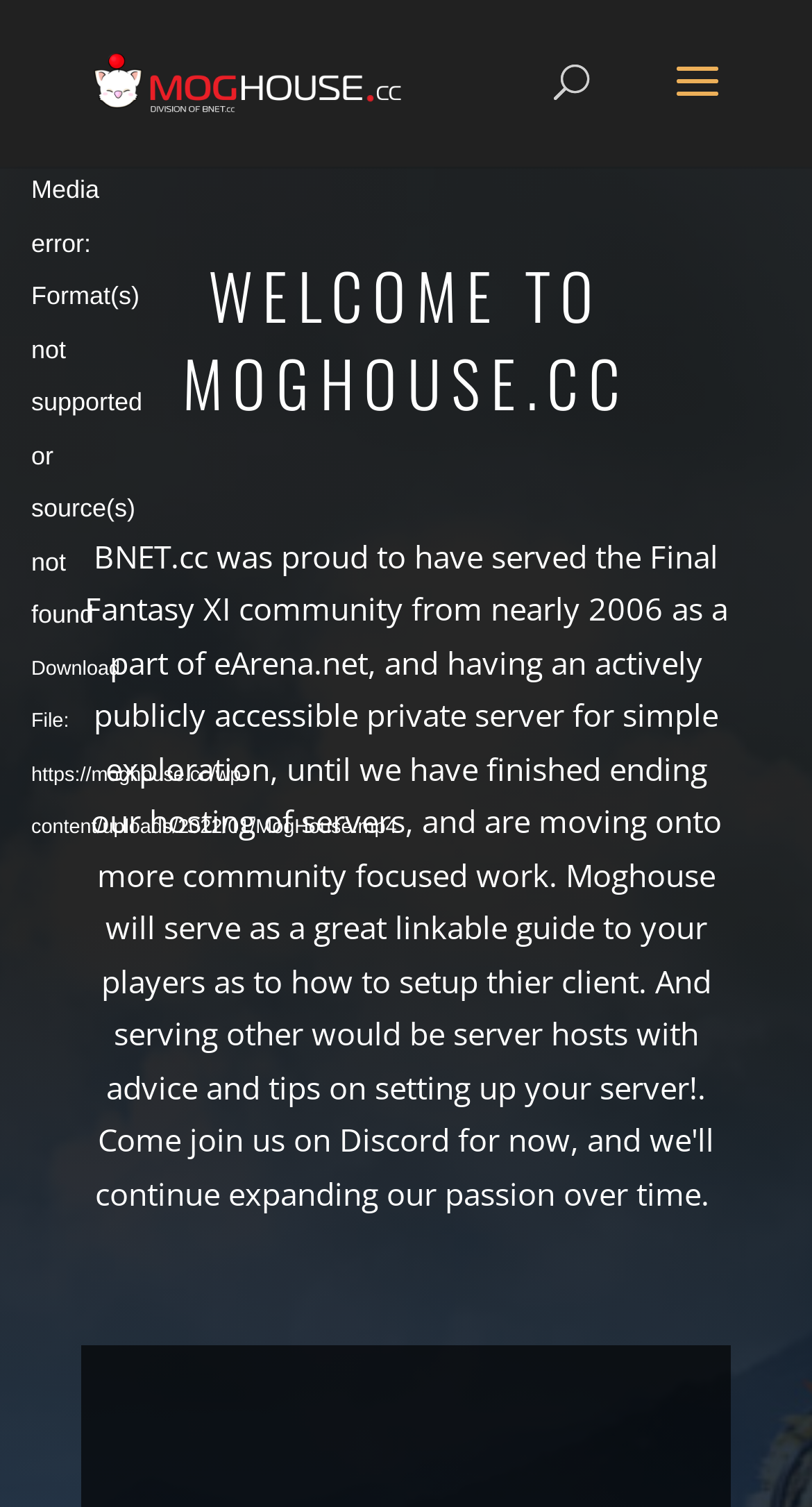Answer the question in one word or a short phrase:
What is the file format of the downloadable file?

mp4